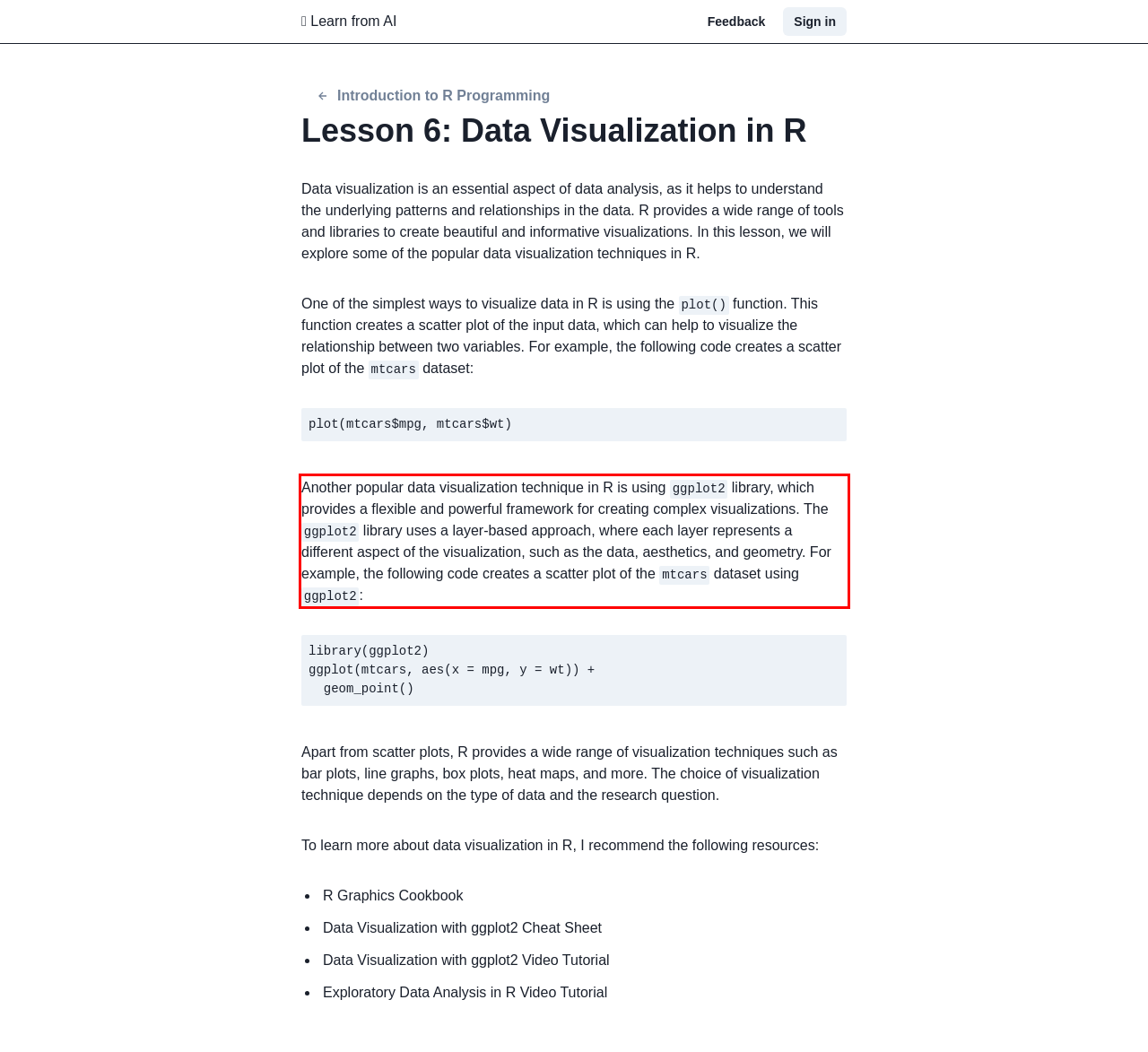Identify the text within the red bounding box on the webpage screenshot and generate the extracted text content.

Another popular data visualization technique in R is using ggplot2 library, which provides a flexible and powerful framework for creating complex visualizations. The ggplot2 library uses a layer-based approach, where each layer represents a different aspect of the visualization, such as the data, aesthetics, and geometry. For example, the following code creates a scatter plot of the mtcars dataset using ggplot2: